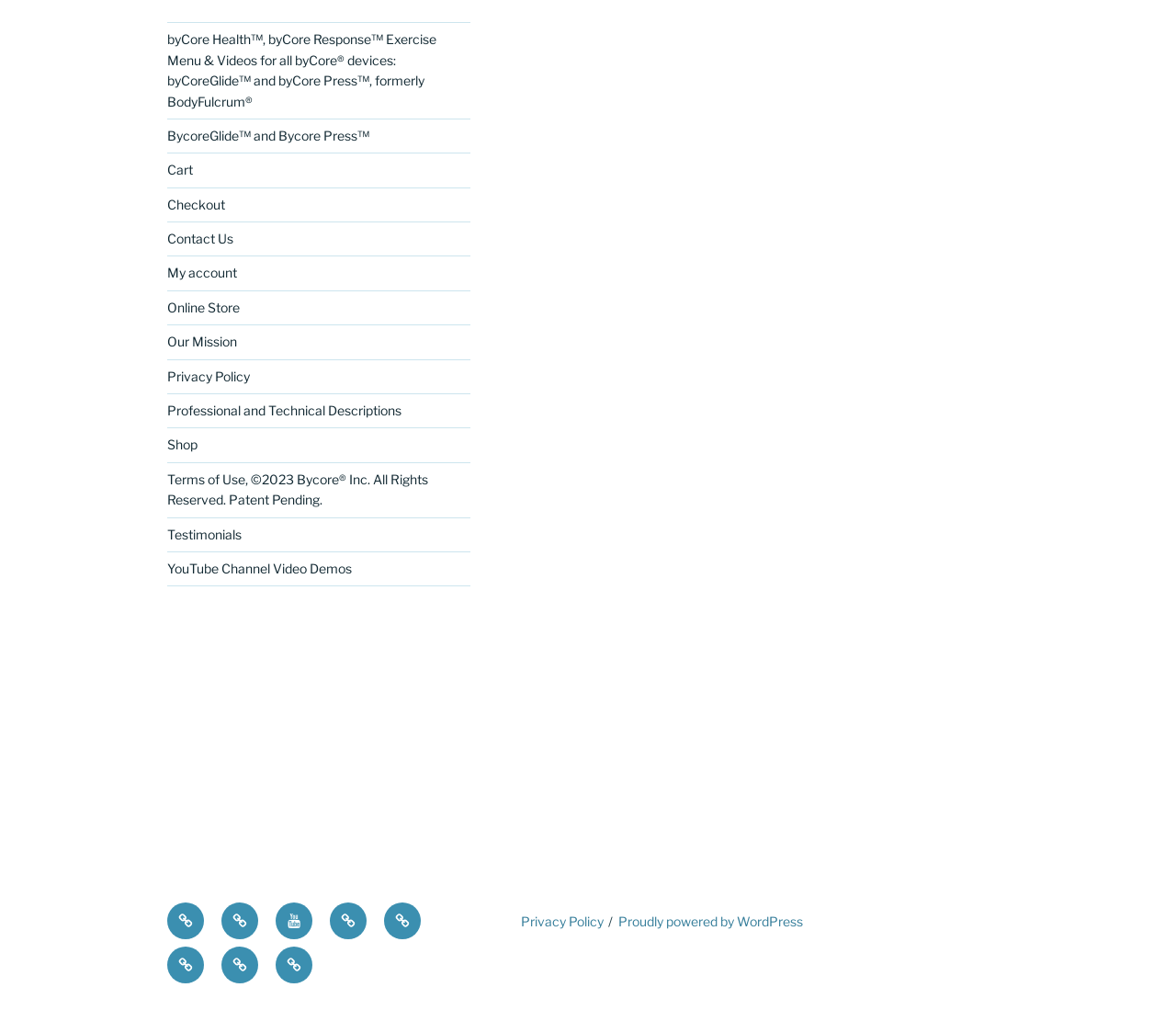How many links are there in the footer social links menu?
Using the image, respond with a single word or phrase.

6